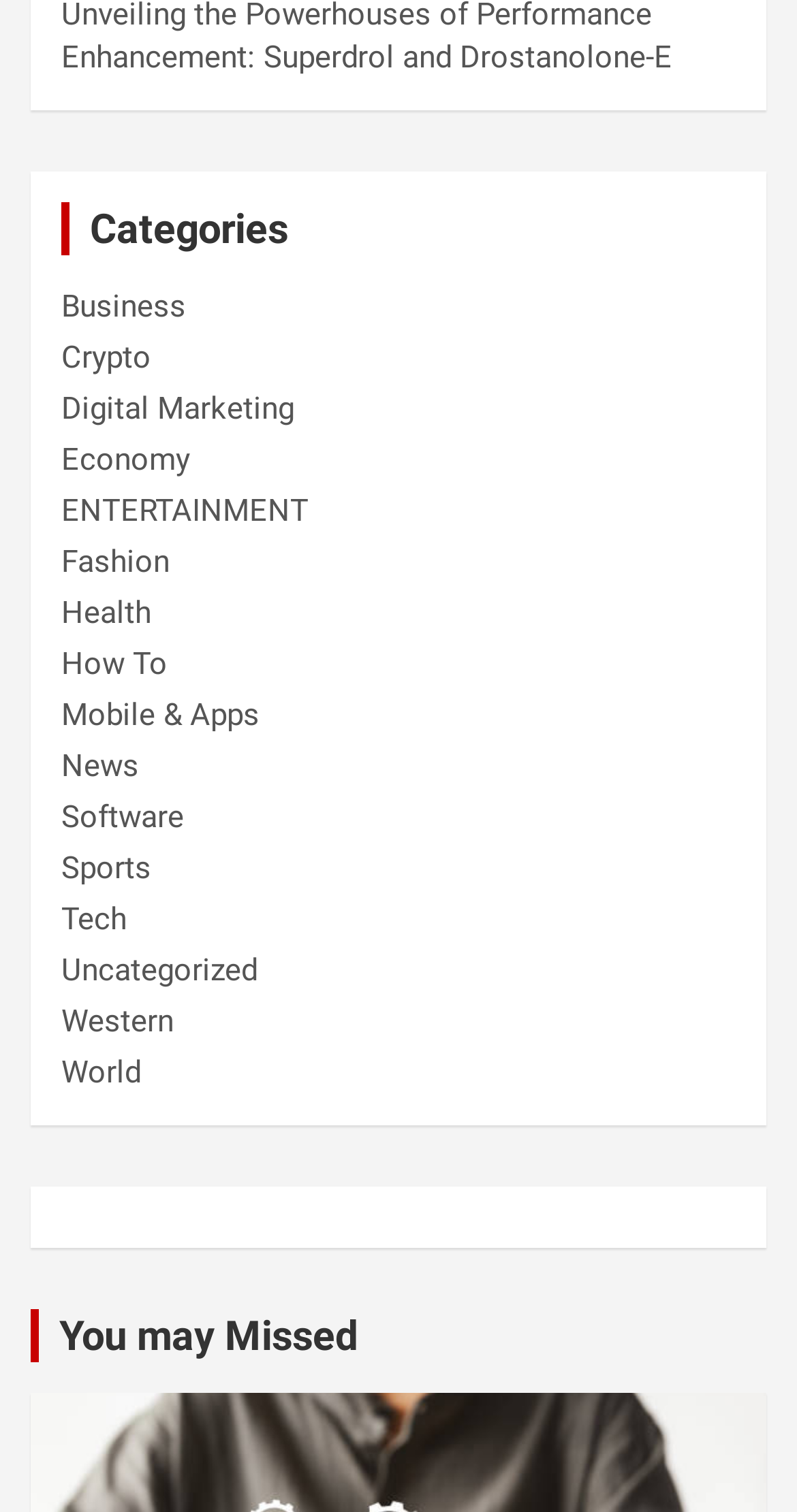Please identify the bounding box coordinates for the region that you need to click to follow this instruction: "View You may Missed section".

[0.038, 0.865, 0.962, 0.9]